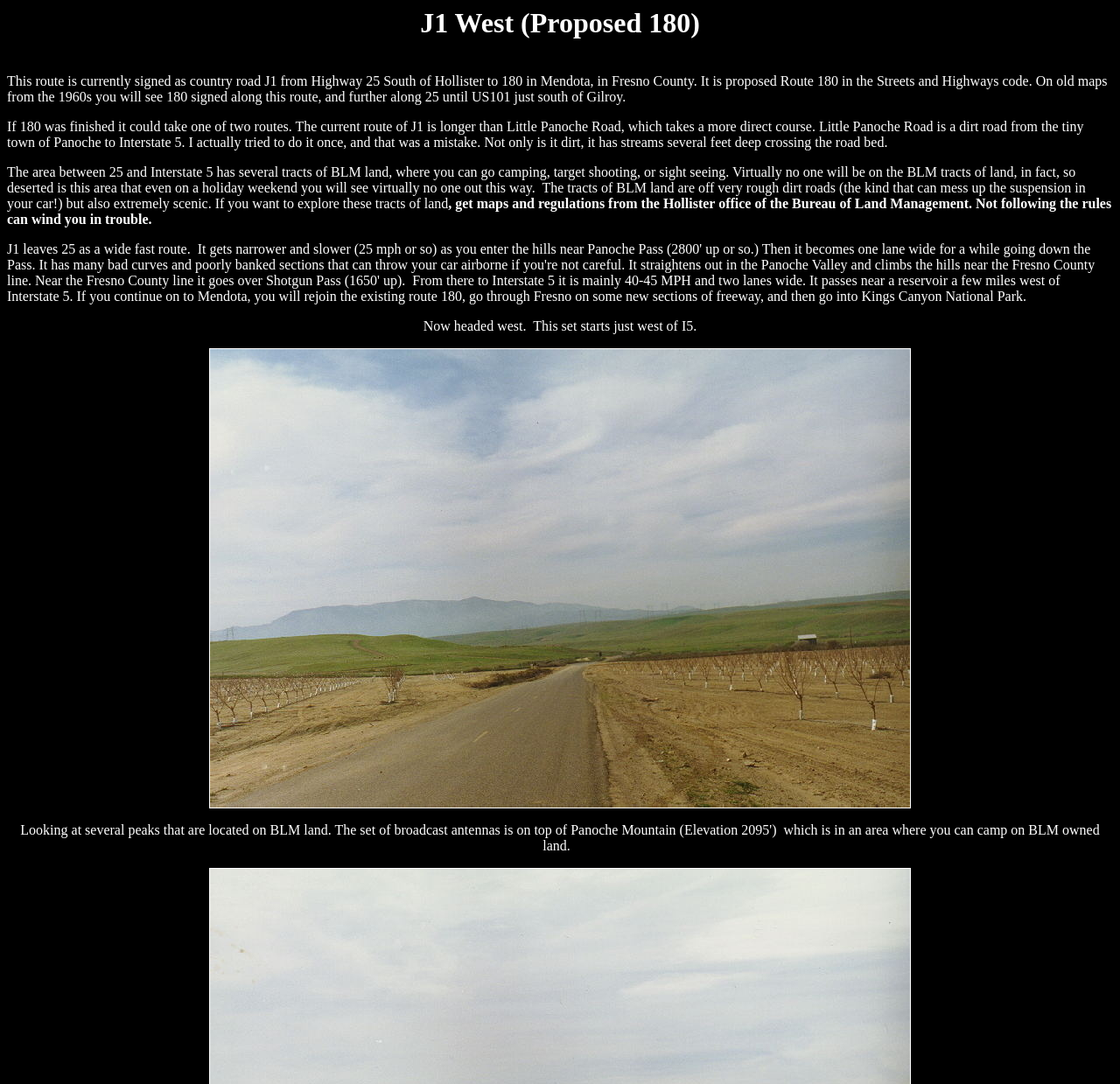What can you do on the BLM tracts of land?
Answer the question with detailed information derived from the image.

The StaticText element states that 'The area between 25 and Interstate 5 has several tracts of BLM land, where you can go camping, target shooting, or sight seeing.'